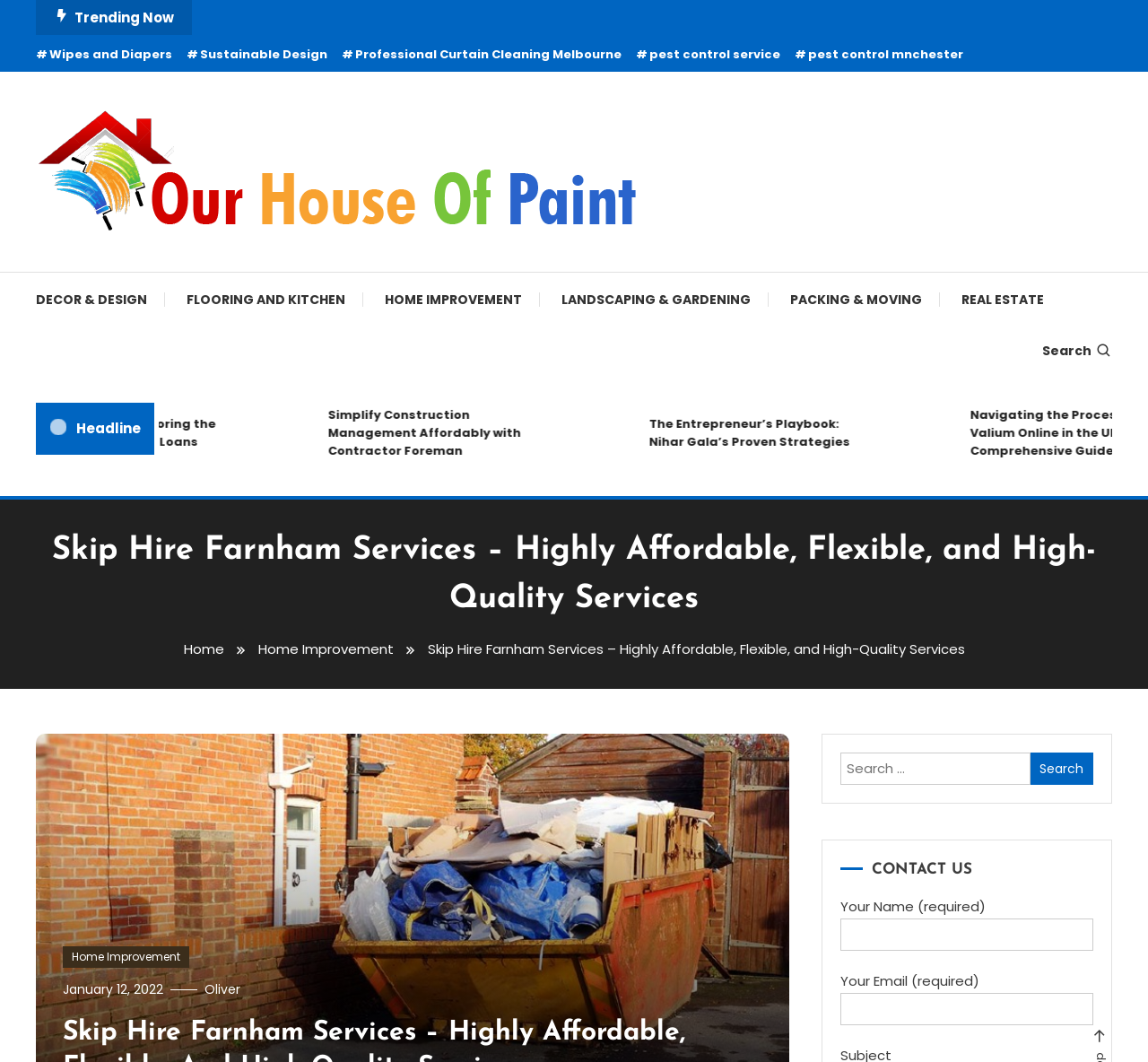Please indicate the bounding box coordinates for the clickable area to complete the following task: "Read the article about 'Simplify Construction Management Affordably with Contractor Foreman'". The coordinates should be specified as four float numbers between 0 and 1, i.e., [left, top, right, bottom].

[0.261, 0.383, 0.456, 0.433]